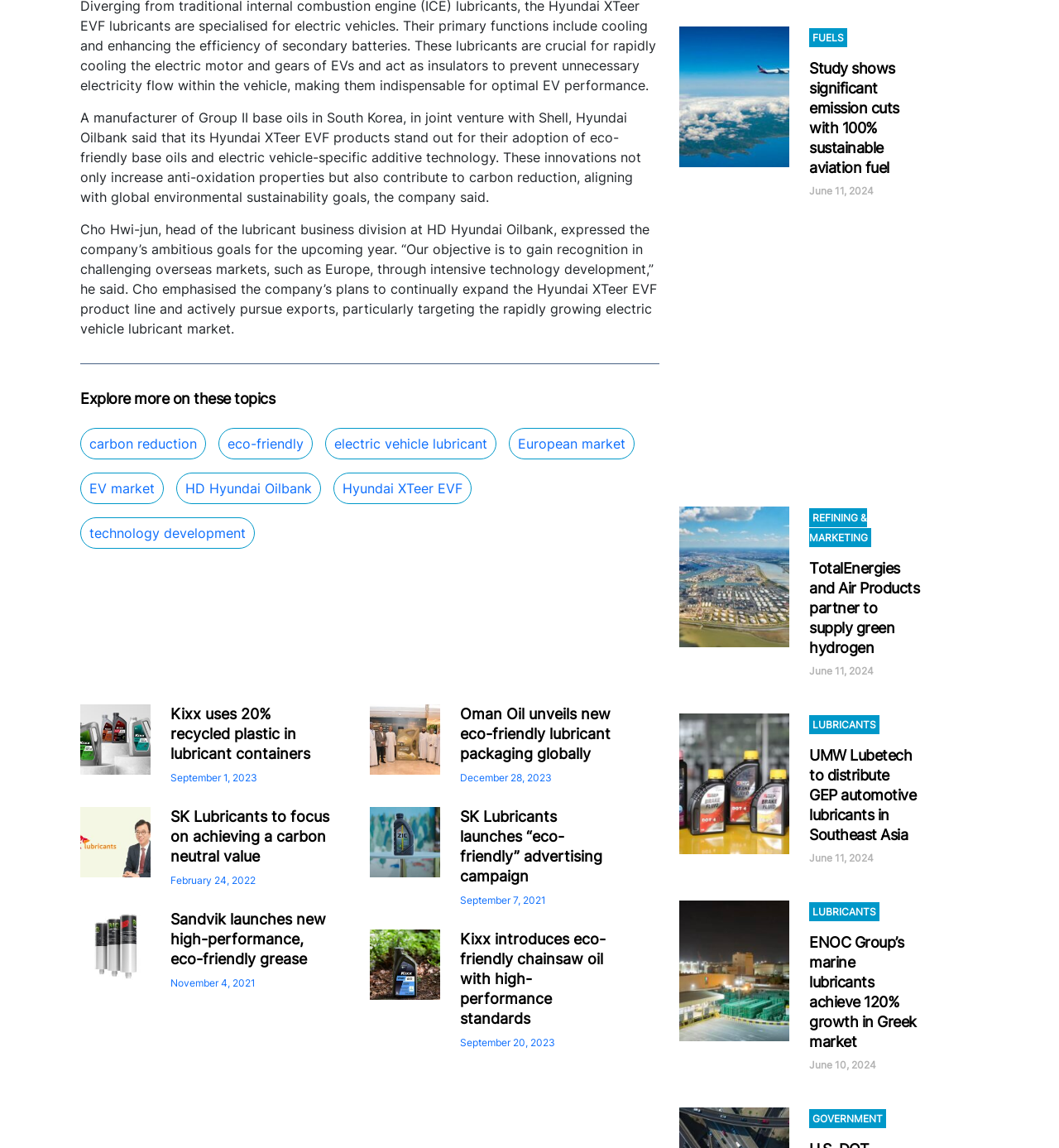Can you look at the image and give a comprehensive answer to the question:
What is Hyundai XTeer EVF?

Based on the text, Hyundai XTeer EVF is a product line of lubricants specifically designed for electric vehicles, which is mentioned in the first paragraph as having eco-friendly base oils and electric vehicle-specific additive technology.